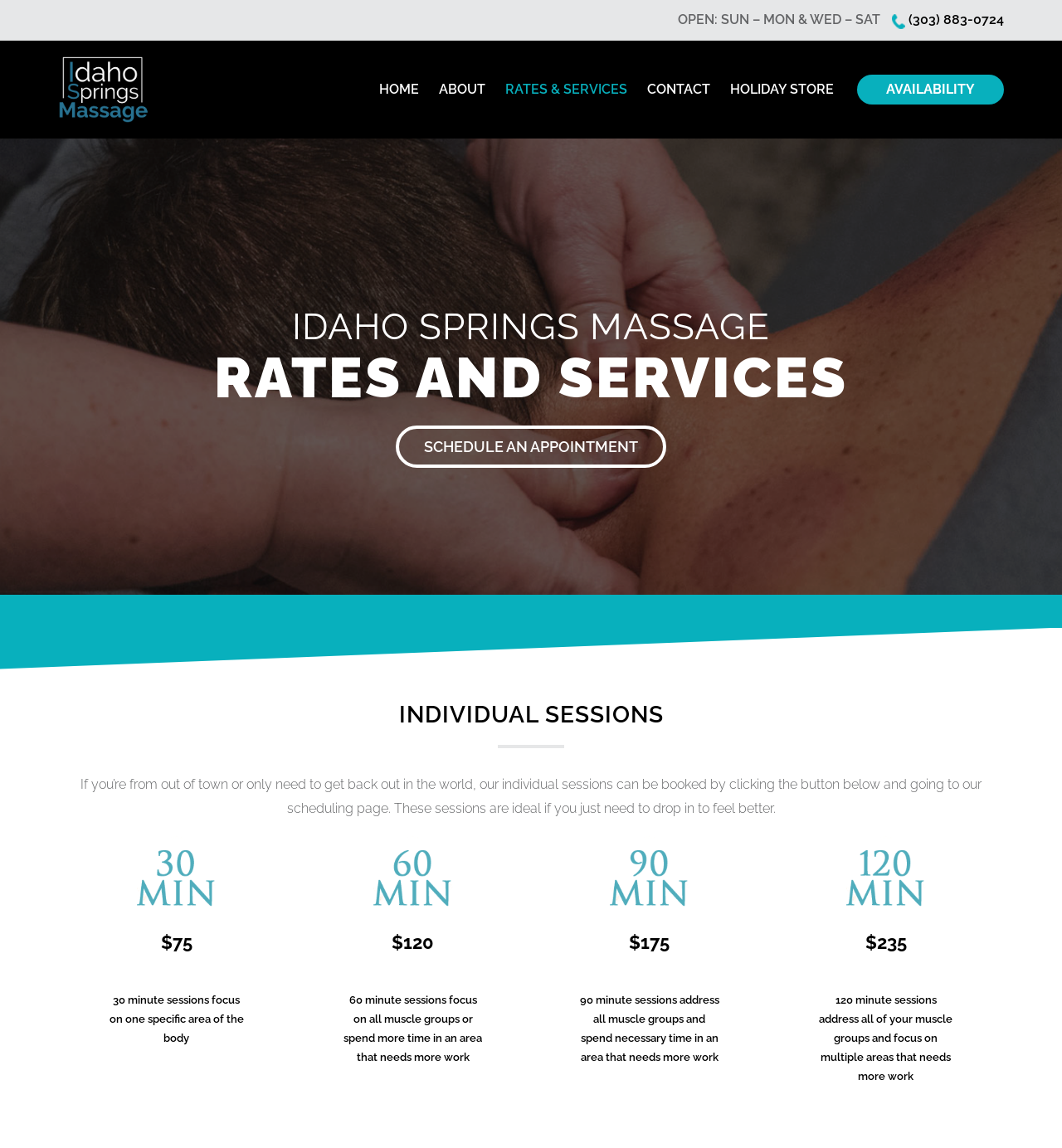What is the focus of a 30-minute session?
Ensure your answer is thorough and detailed.

I found the focus of a 30-minute session by reading the description of the 30-minute session option. It states that the session focuses on one specific area of the body.